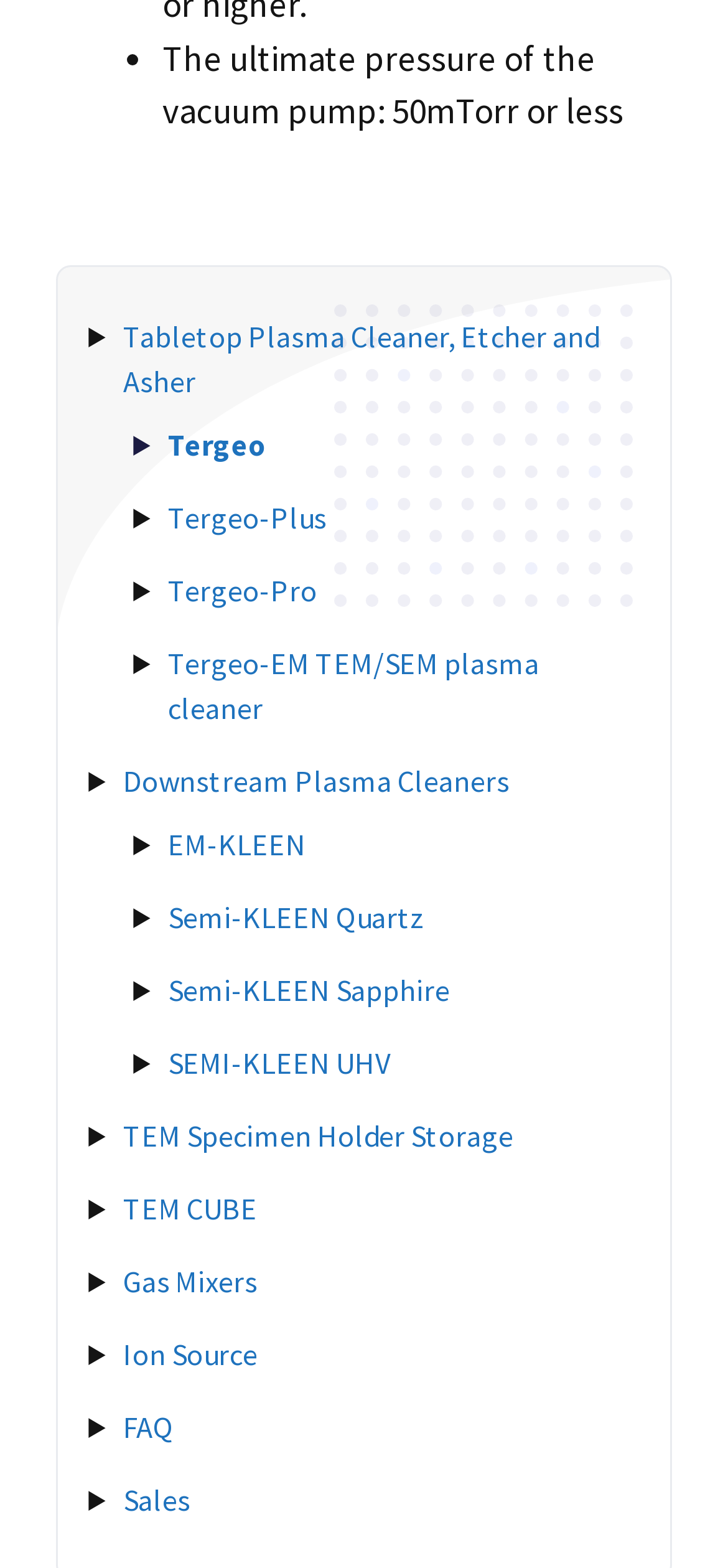Specify the bounding box coordinates for the region that must be clicked to perform the given instruction: "View Tergeo-Plus details".

[0.231, 0.318, 0.449, 0.342]